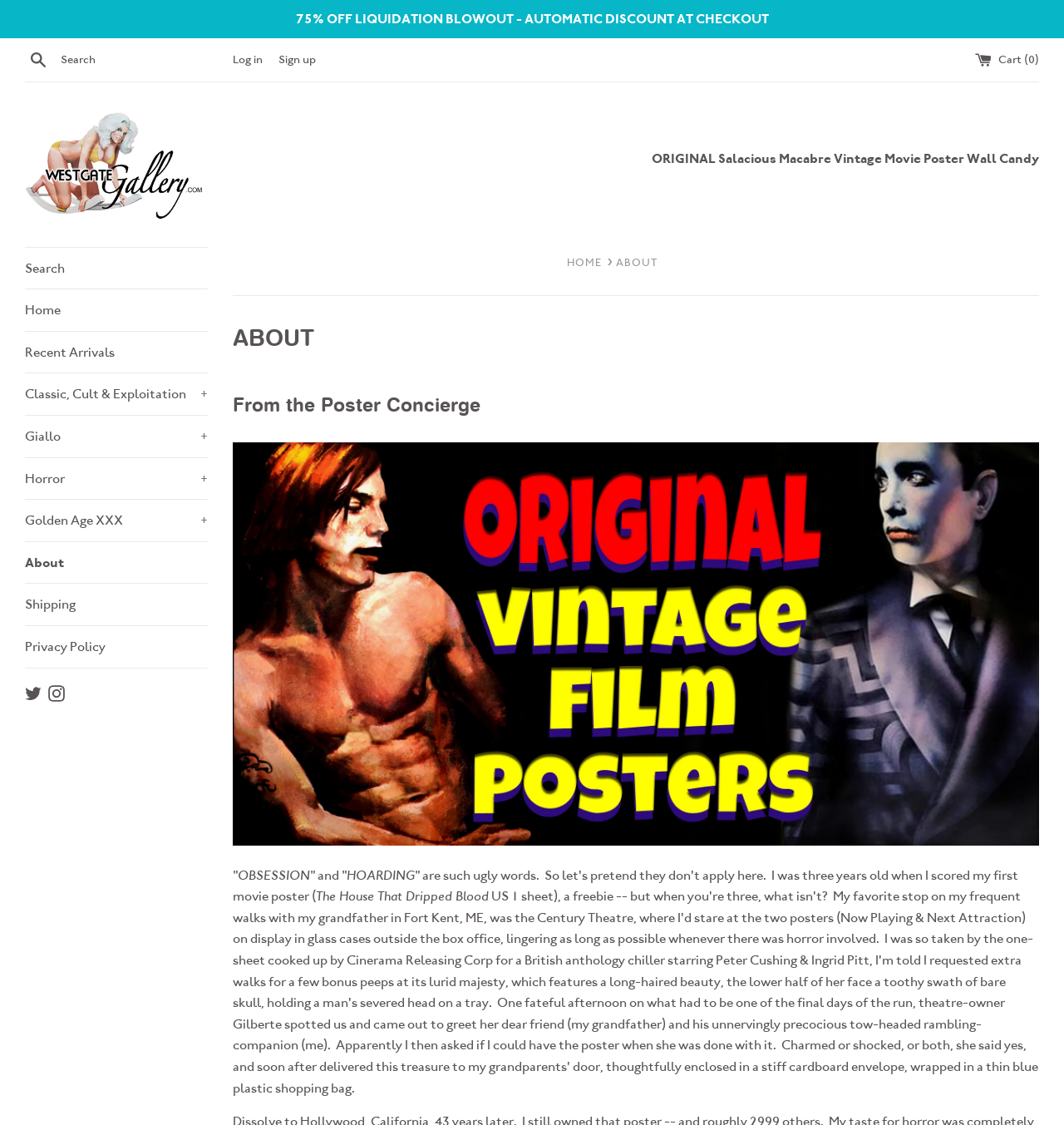Find and indicate the bounding box coordinates of the region you should select to follow the given instruction: "Log in to the website".

[0.219, 0.047, 0.247, 0.058]